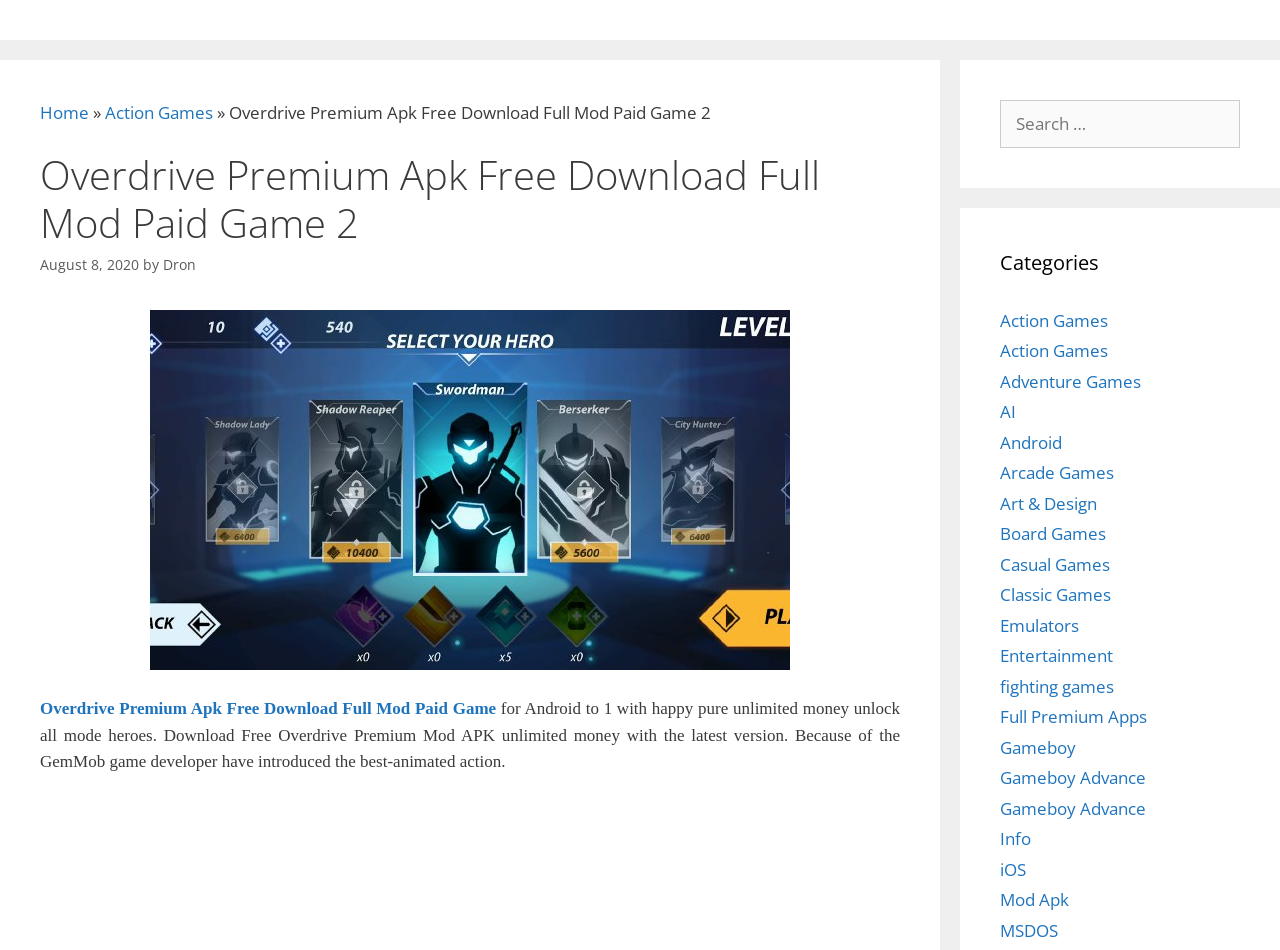Who is the developer of the game?
Look at the image and respond to the question as thoroughly as possible.

The developer of the game is mentioned in the description 'Because of the GemMob game developer have introduced the best-animated action'.